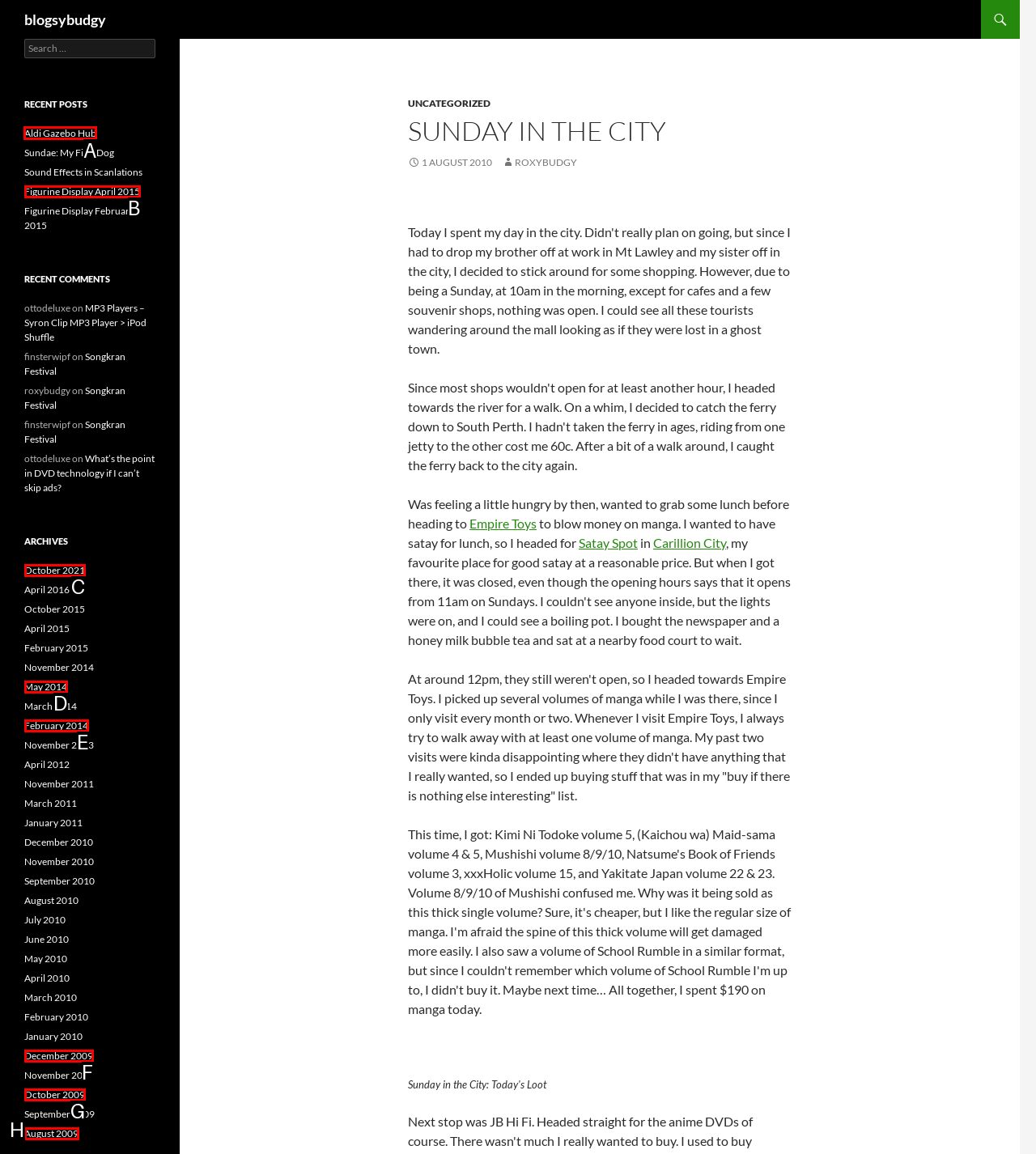Identify the letter of the UI element I need to click to carry out the following instruction: Read recent post 'Aldi Gazebo Hub'

A